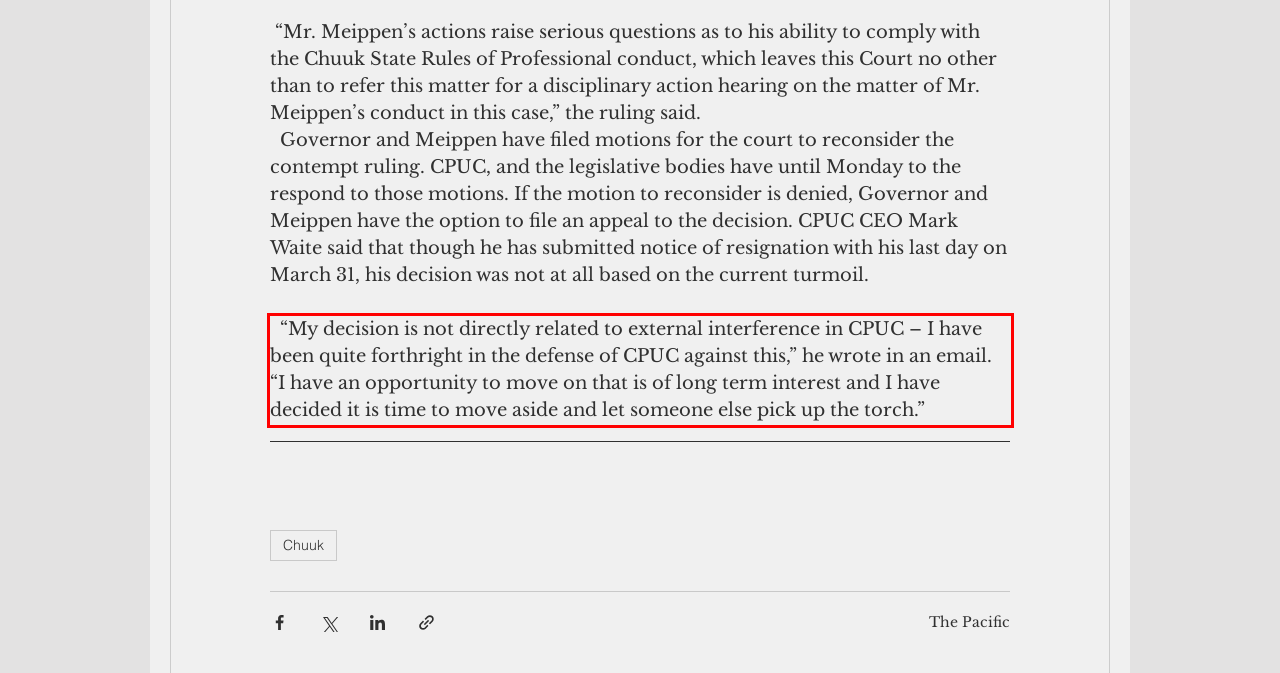You have a screenshot with a red rectangle around a UI element. Recognize and extract the text within this red bounding box using OCR.

“My decision is not directly related to external interference in CPUC – I have been quite forthright in the defense of CPUC against this,” he wrote in an email. “I have an opportunity to move on that is of long term interest and I have decided it is time to move aside and let someone else pick up the torch.”